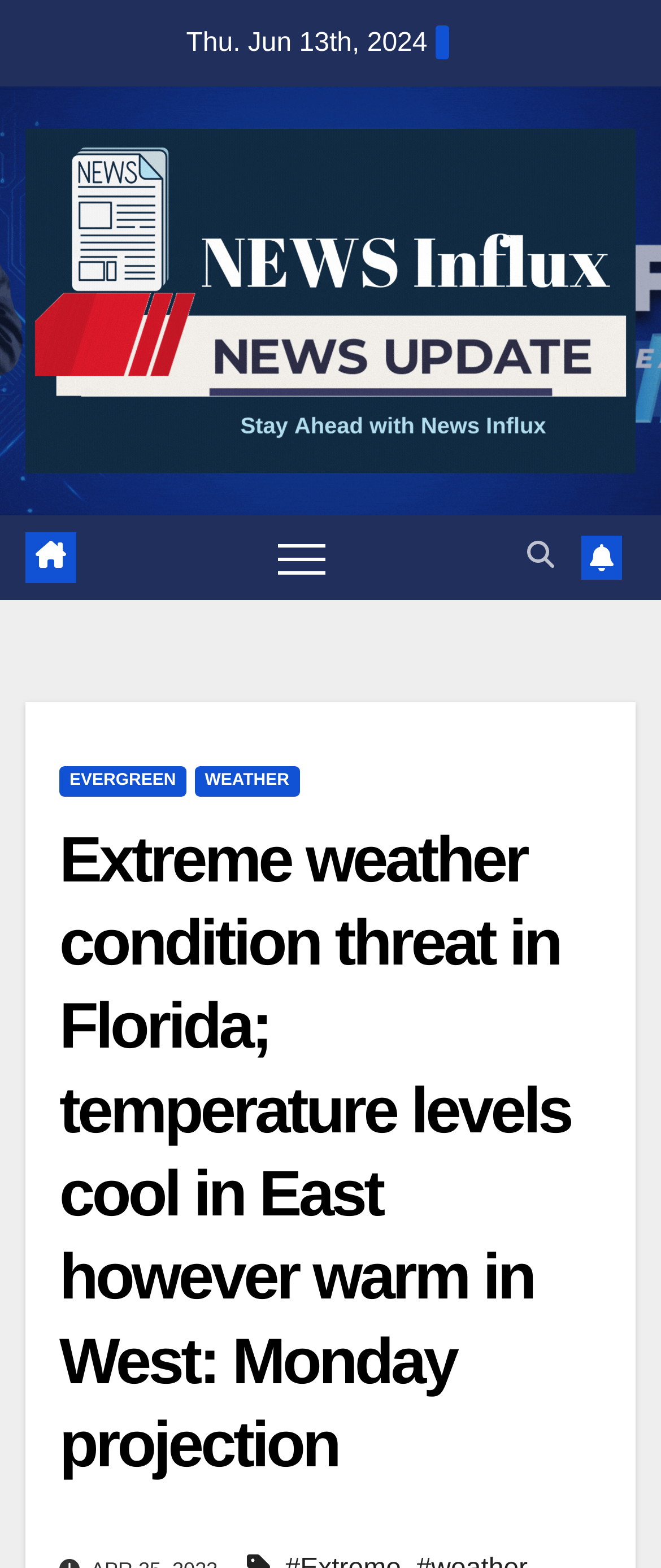Using the provided description aria-label="Toggle navigation", find the bounding box coordinates for the UI element. Provide the coordinates in (top-left x, top-left y, bottom-right x, bottom-right y) format, ensuring all values are between 0 and 1.

[0.387, 0.337, 0.526, 0.374]